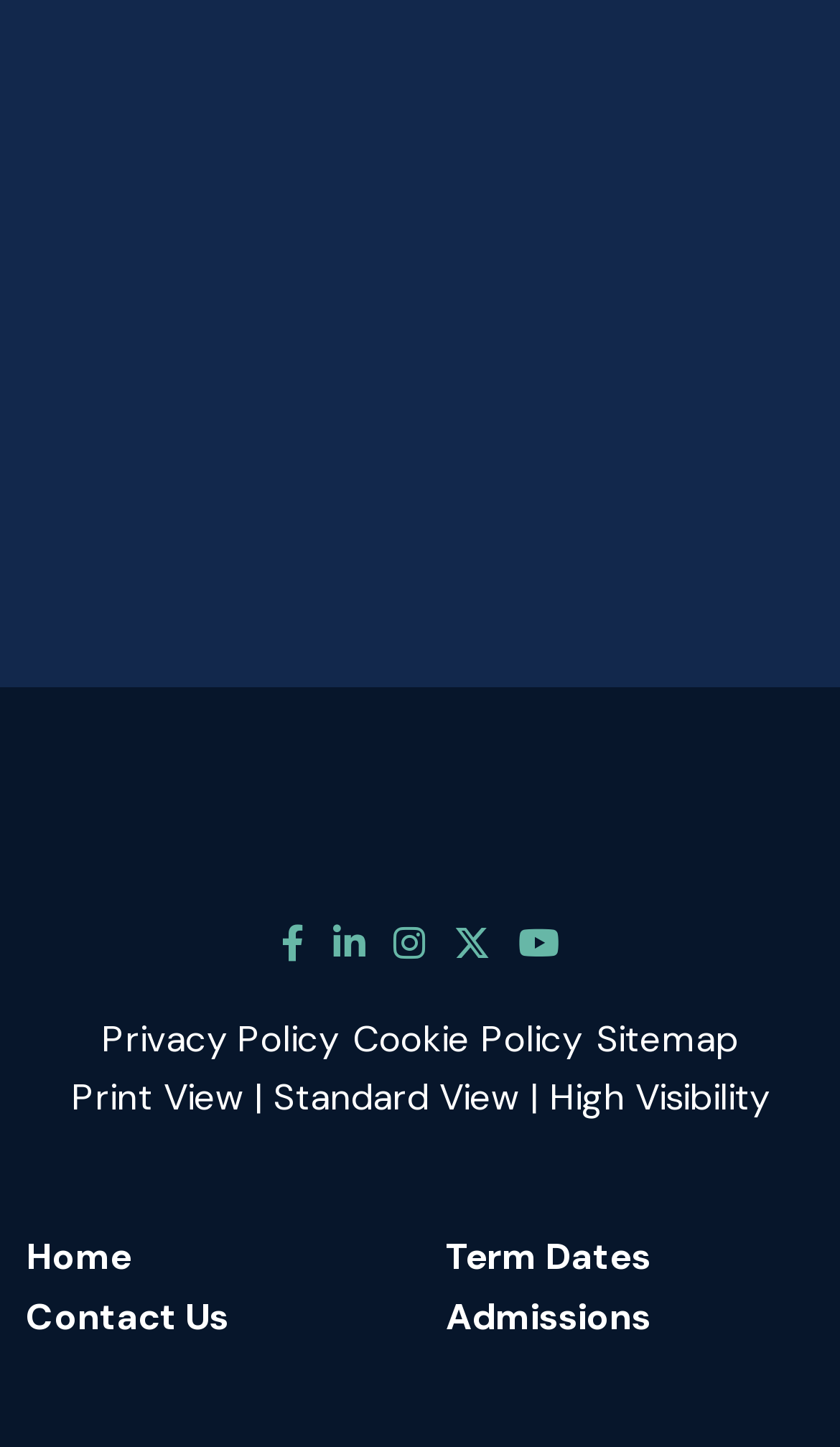Please specify the bounding box coordinates of the clickable region to carry out the following instruction: "Contact the school". The coordinates should be four float numbers between 0 and 1, in the format [left, top, right, bottom].

[0.031, 0.893, 0.272, 0.925]